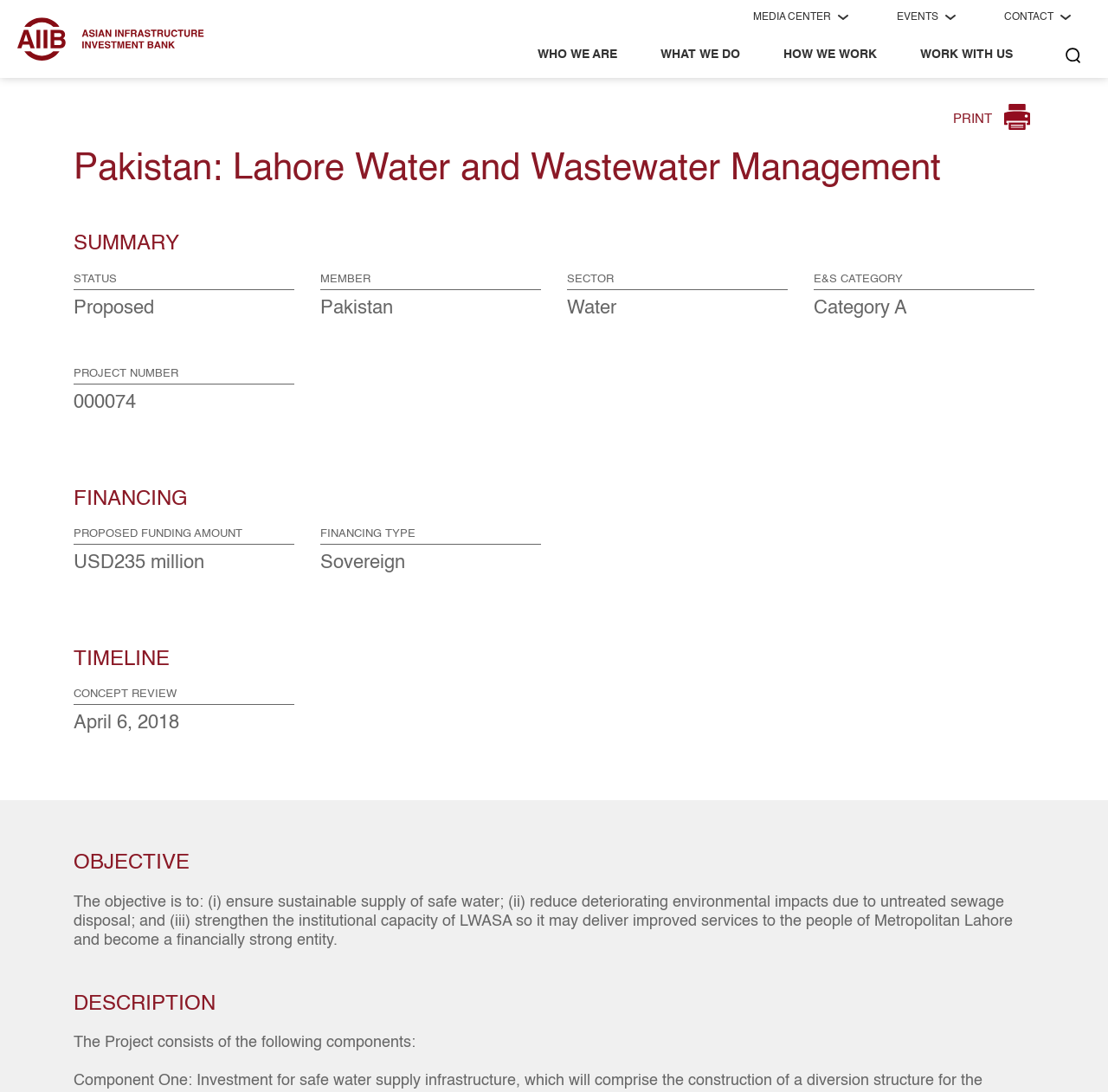Could you provide the bounding box coordinates for the portion of the screen to click to complete this instruction: "View PROJECT NUMBER"?

[0.066, 0.337, 0.161, 0.347]